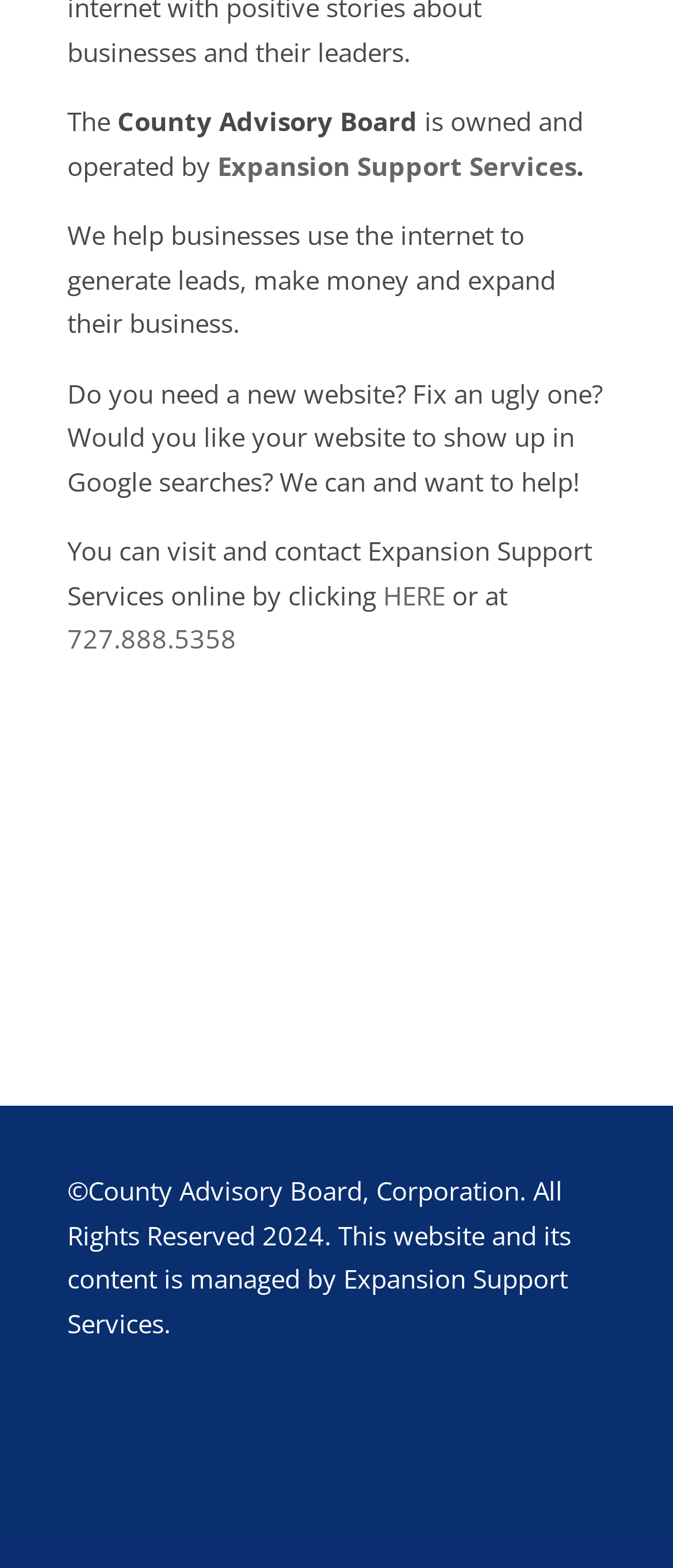Respond to the following question with a brief word or phrase:
What is the copyright year of this website?

2024